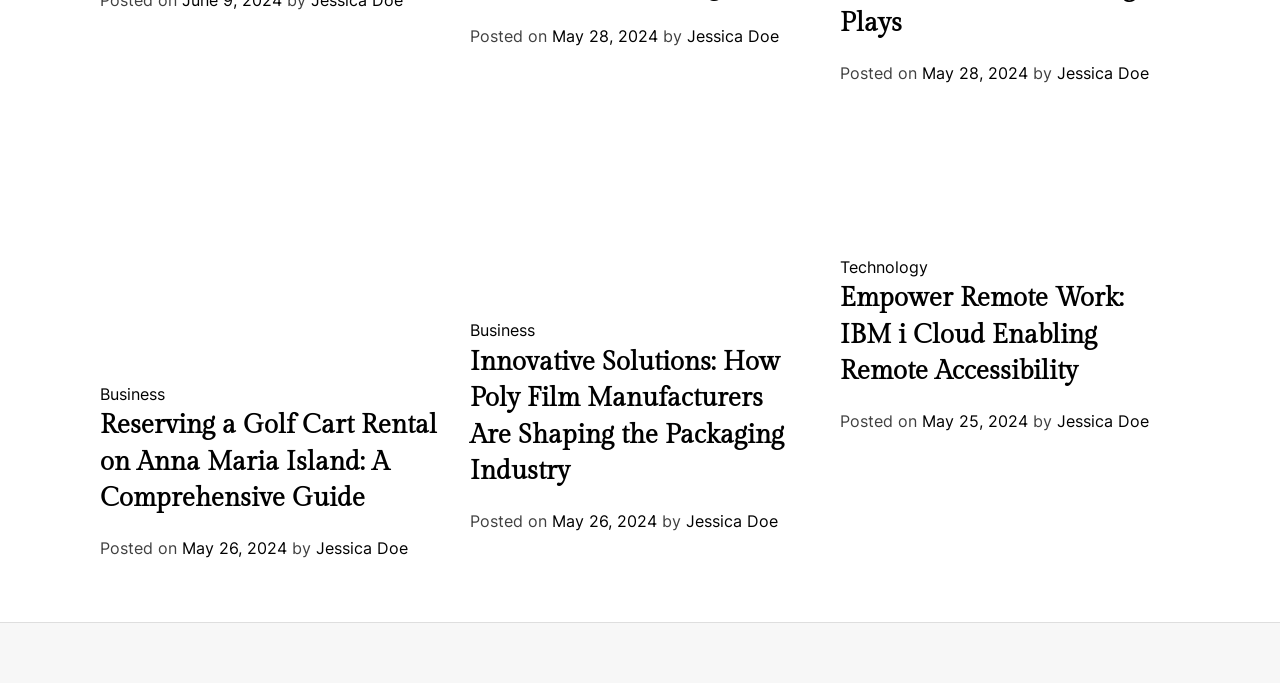Show me the bounding box coordinates of the clickable region to achieve the task as per the instruction: "Click on the category 'Business'".

[0.078, 0.562, 0.129, 0.591]